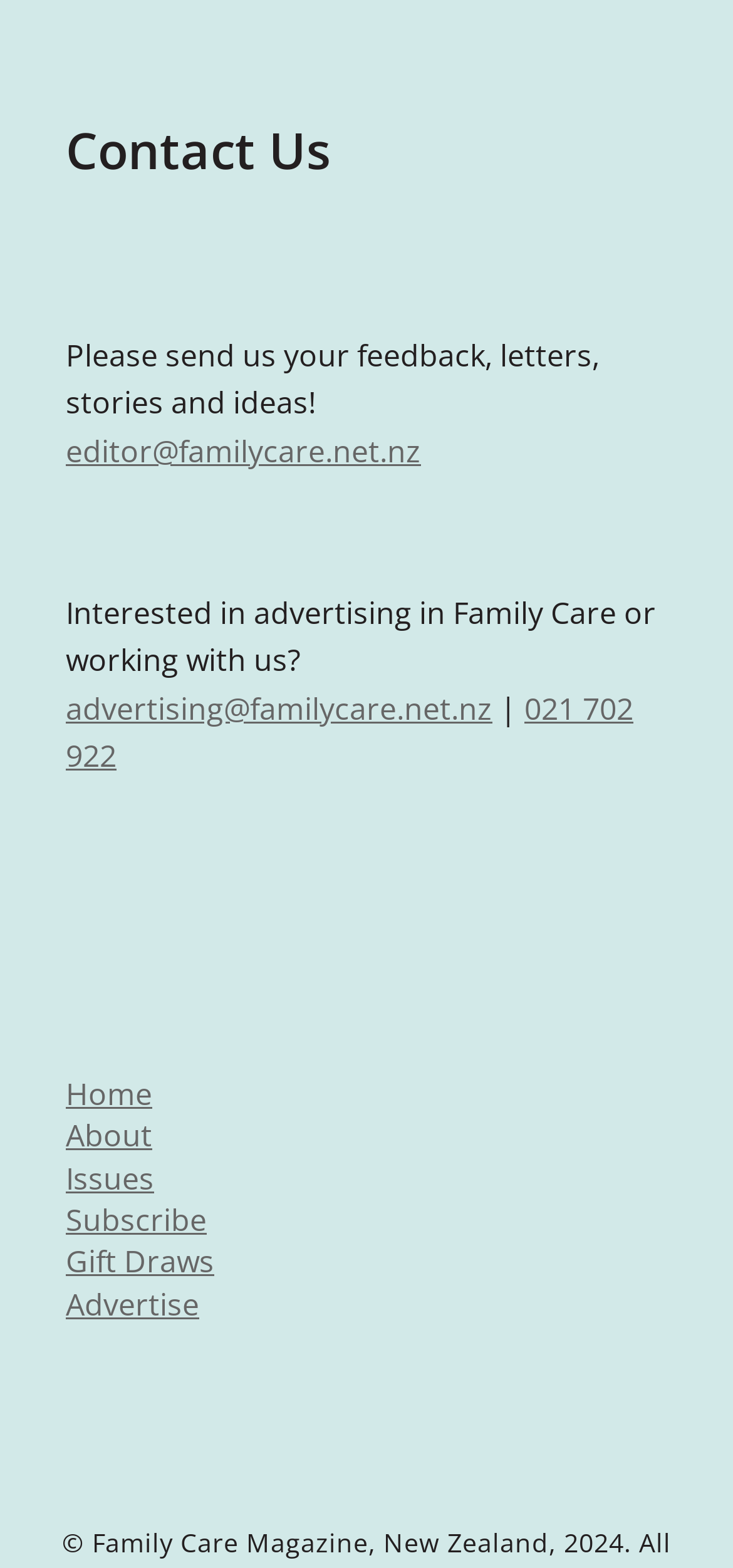What is the phone number for advertising inquiries?
Give a one-word or short phrase answer based on the image.

021 702 922